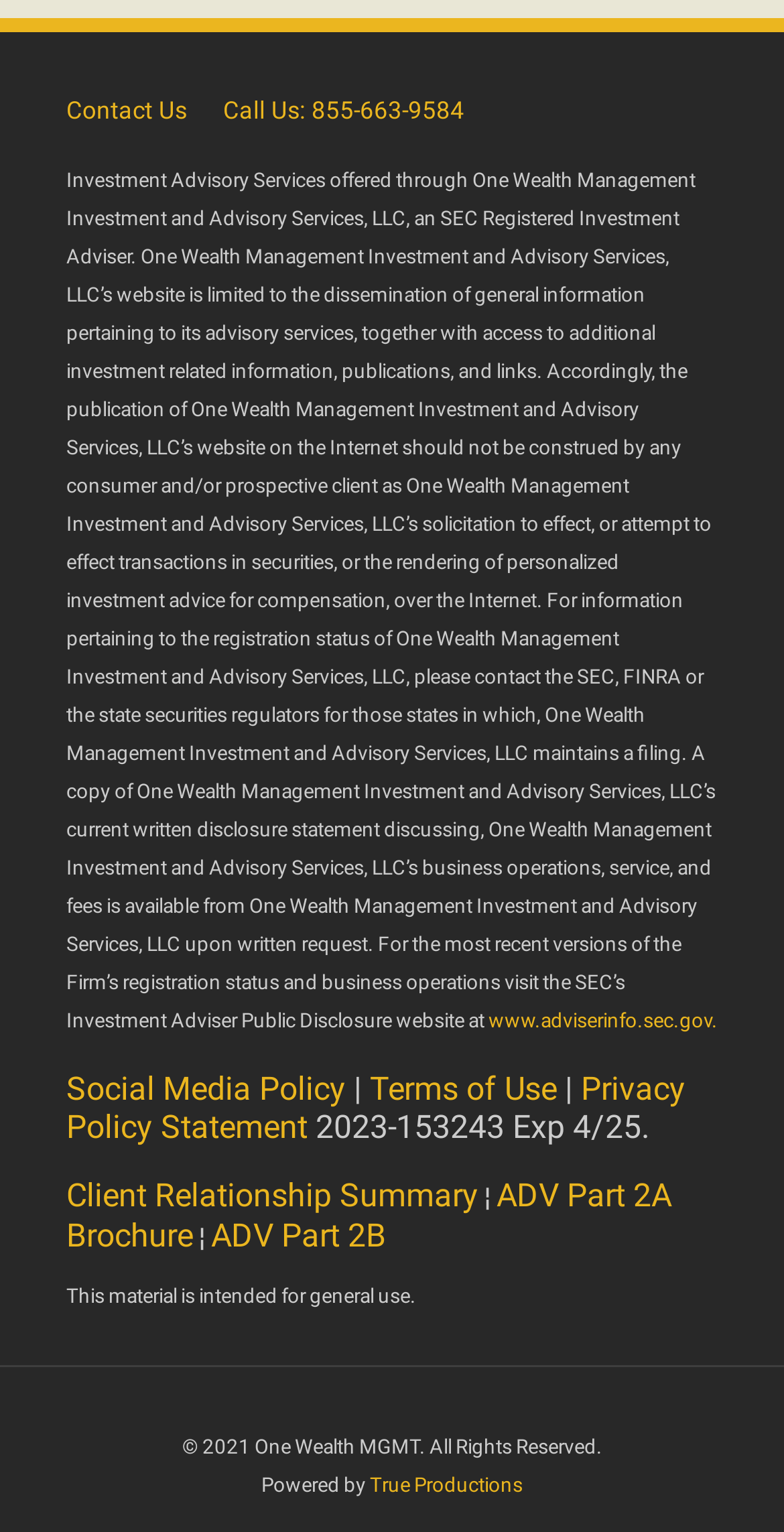What is the purpose of the website?
Using the image, provide a detailed and thorough answer to the question.

The purpose of the website is to provide investment advisory services, as mentioned in the static text 'Investment Advisory Services offered through One Wealth Management Investment and Advisory Services, LLC...' which is located at the top of the webpage, indicating that the website is intended to provide information and services related to investment advisory.